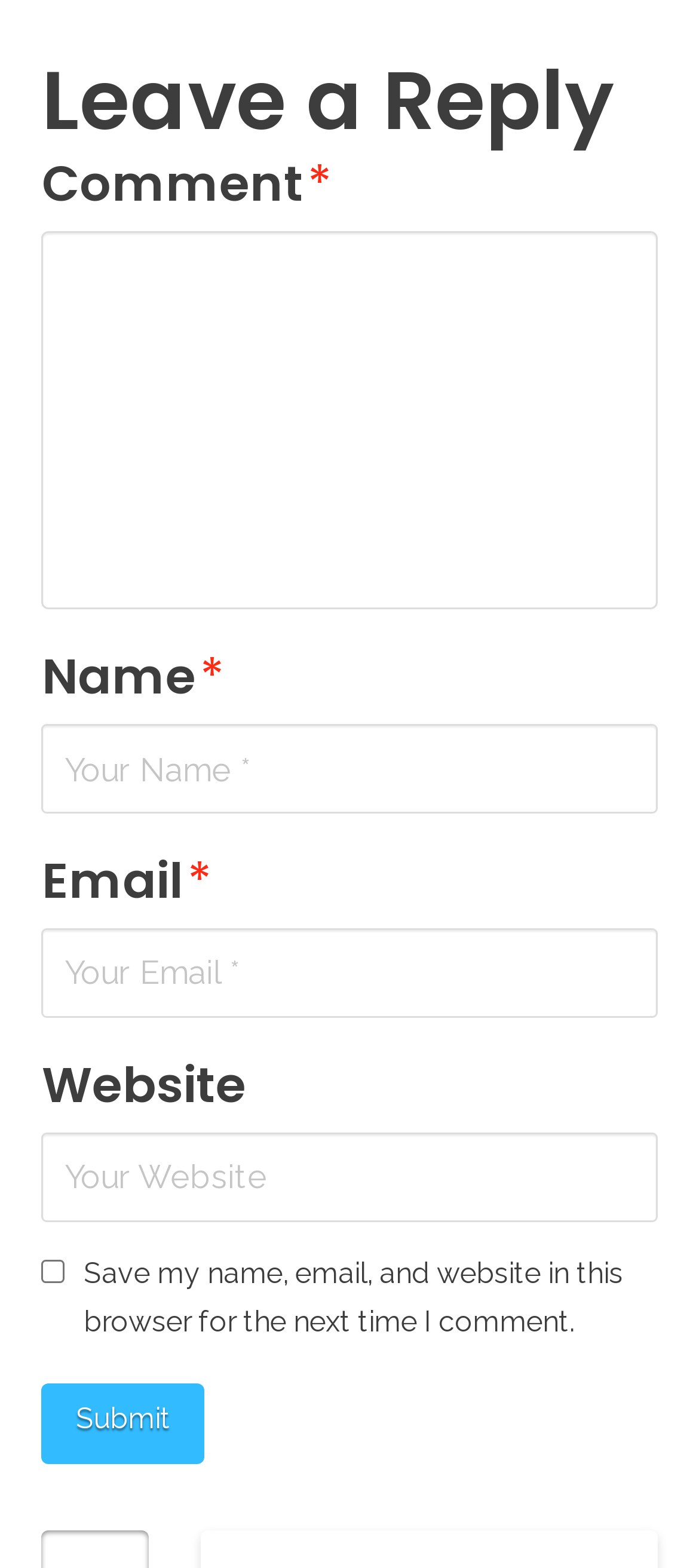Provide the bounding box coordinates of the HTML element this sentence describes: "Submit". The bounding box coordinates consist of four float numbers between 0 and 1, i.e., [left, top, right, bottom].

[0.06, 0.883, 0.293, 0.934]